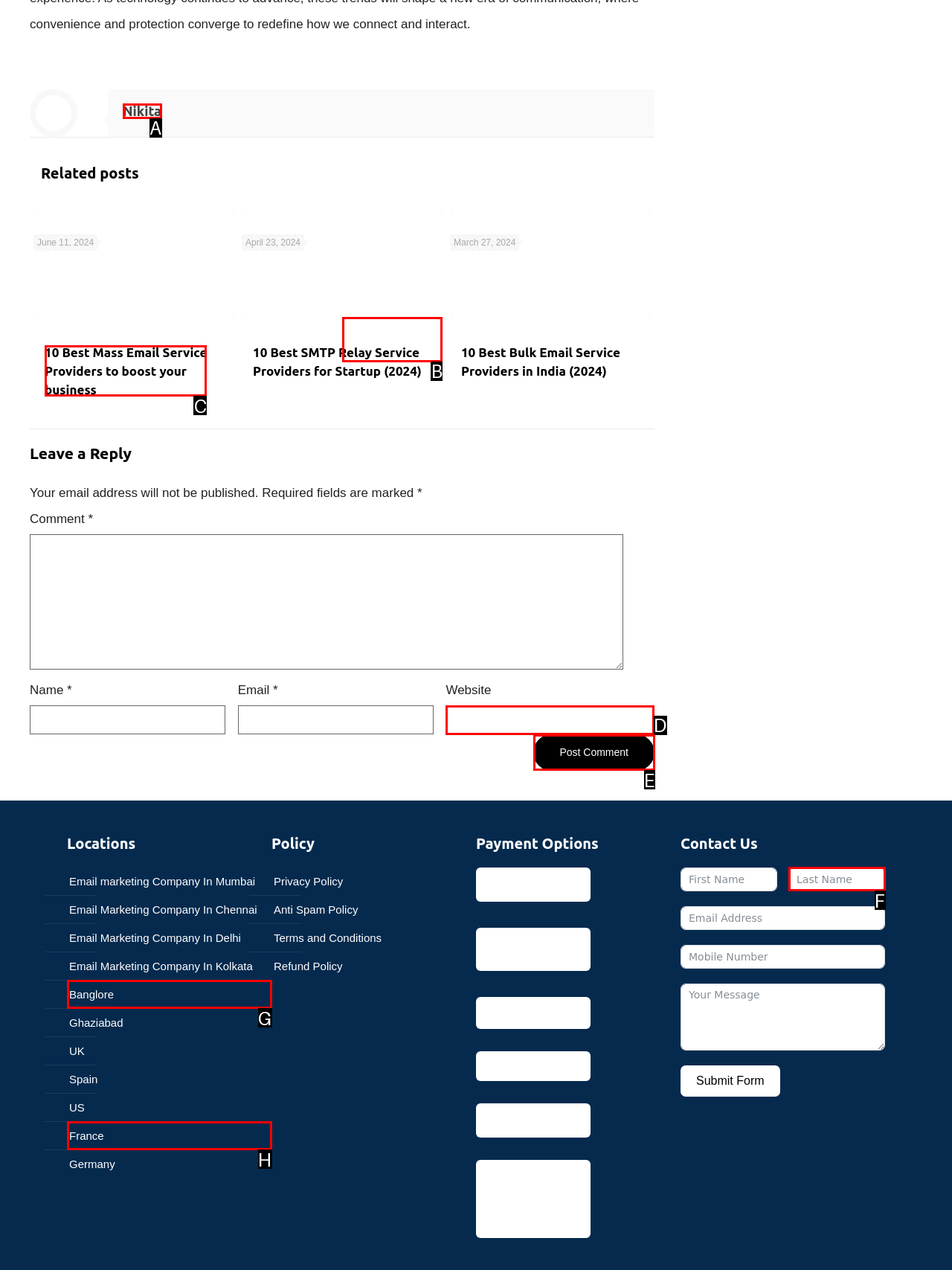Which option should be clicked to execute the task: Click on the link '10 Best Mass Email Service Providers to boost your business'?
Reply with the letter of the chosen option.

C